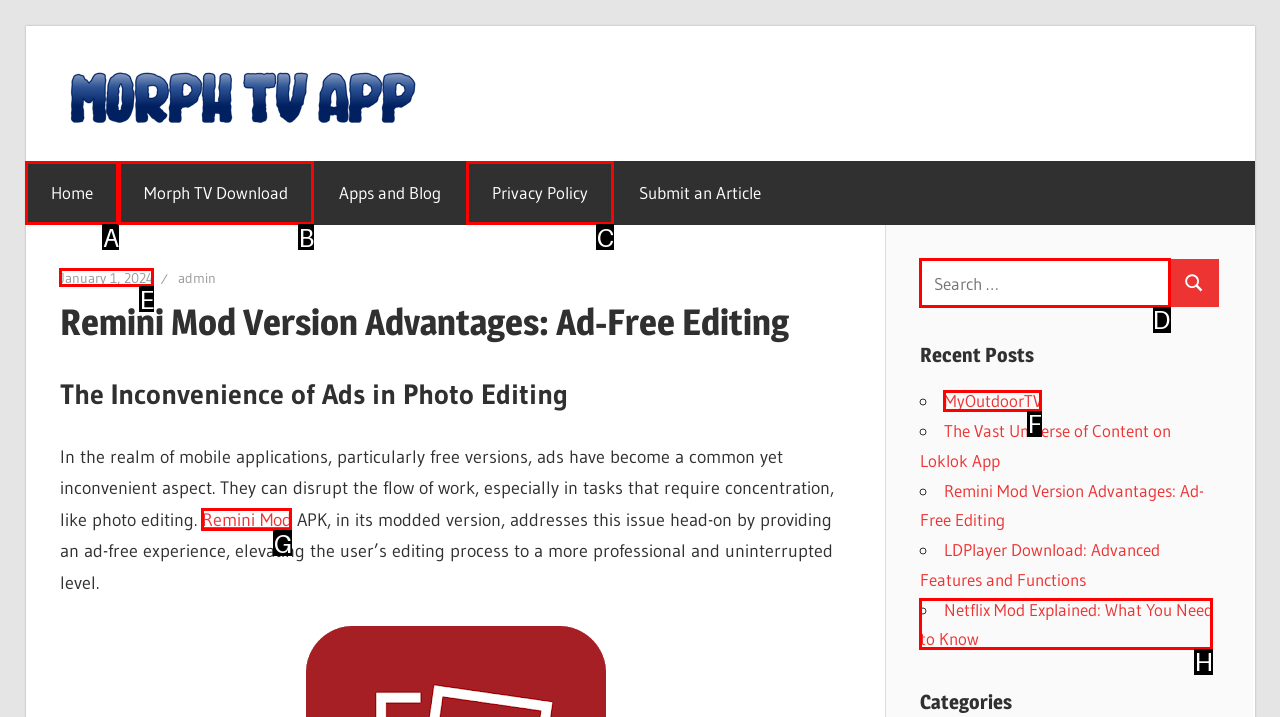Point out the HTML element that matches the following description: Privacy Policy
Answer with the letter from the provided choices.

C